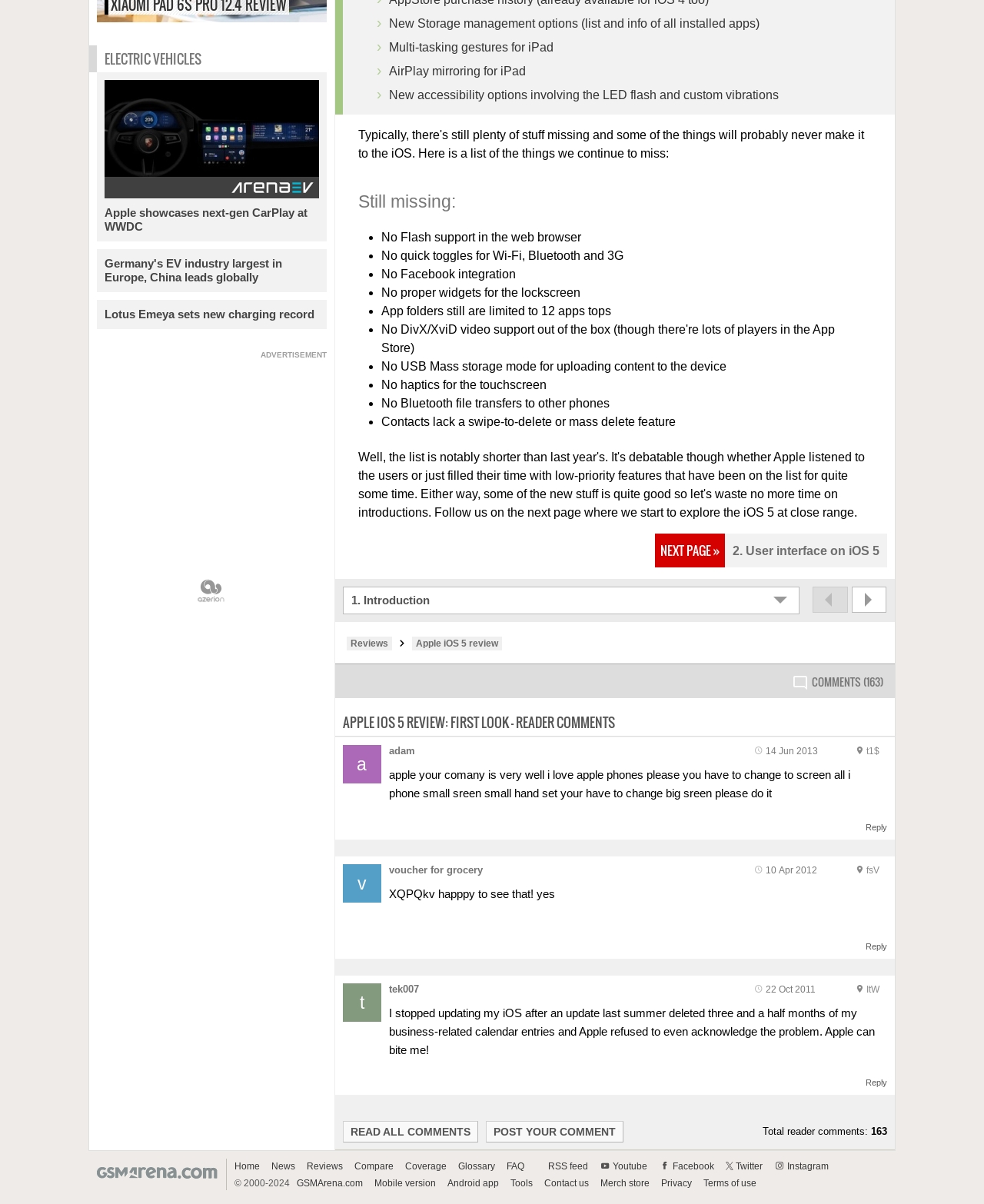Pinpoint the bounding box coordinates of the clickable element needed to complete the instruction: "Click on the 'Reviews' link". The coordinates should be provided as four float numbers between 0 and 1: [left, top, right, bottom].

[0.352, 0.529, 0.398, 0.54]